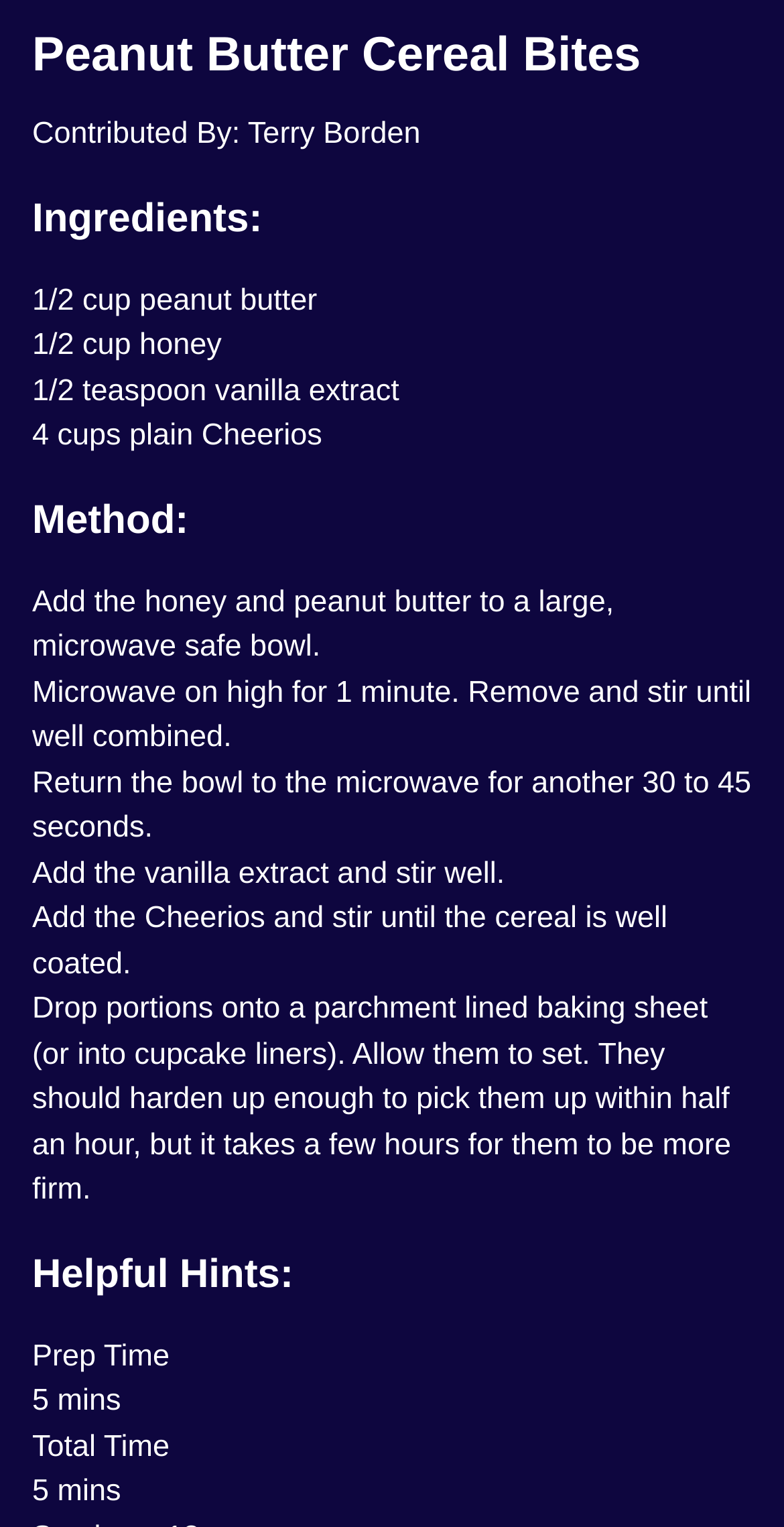How long does it take for the bites to harden?
Please use the visual content to give a single word or phrase answer.

A few hours